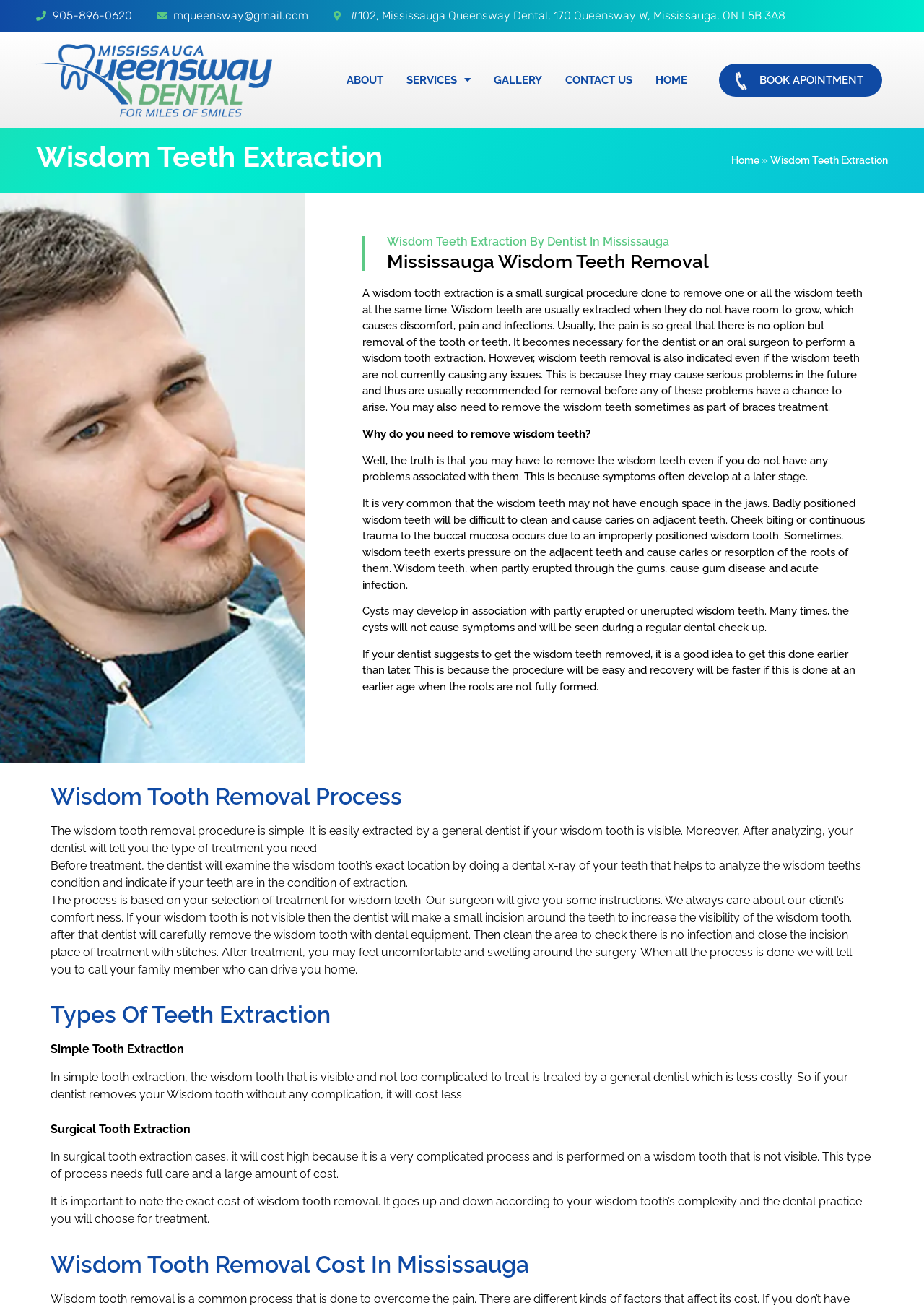Extract the main heading from the webpage content.

Wisdom Teeth Extraction